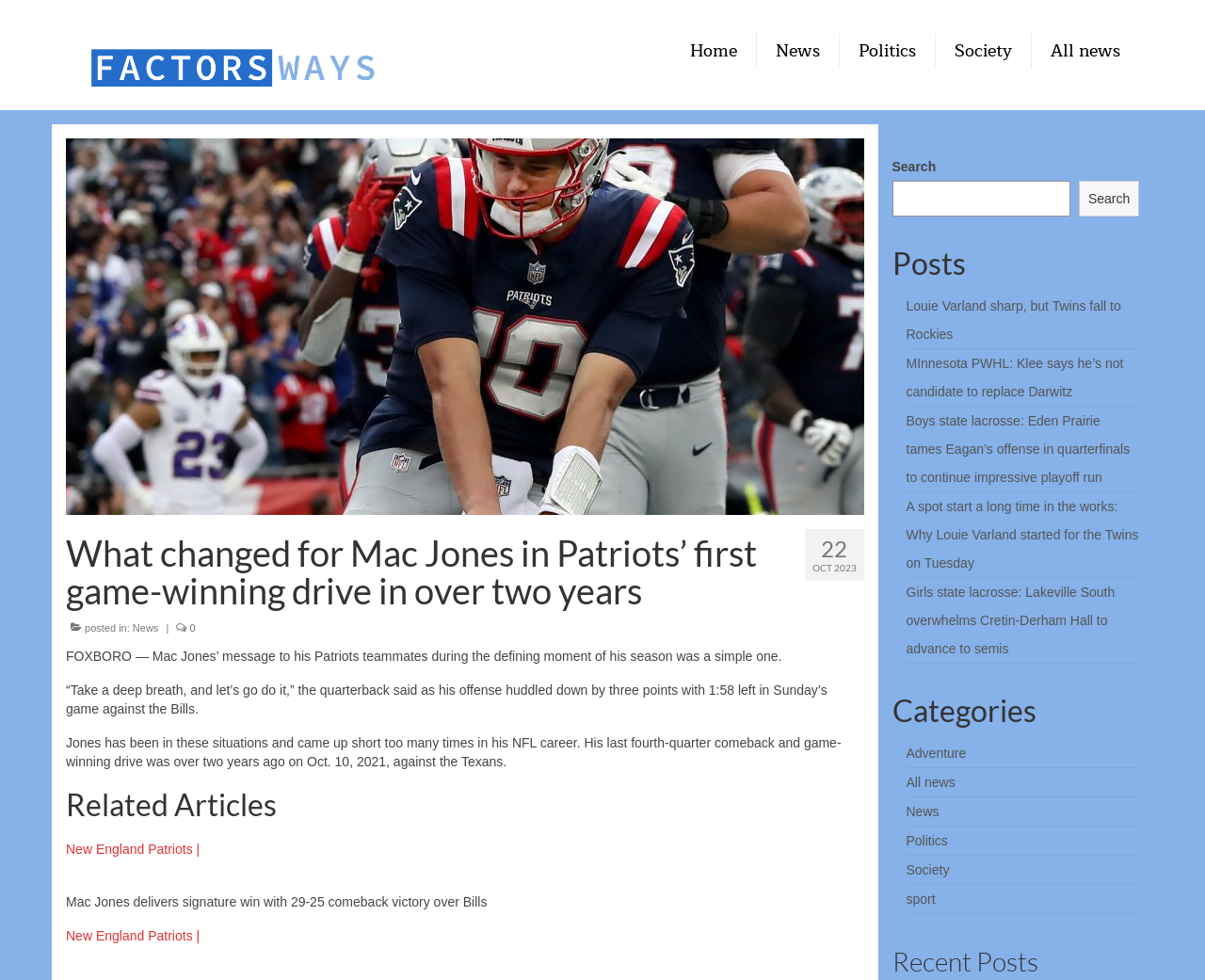Please find the bounding box coordinates for the clickable element needed to perform this instruction: "Search for something".

[0.74, 0.16, 0.945, 0.221]